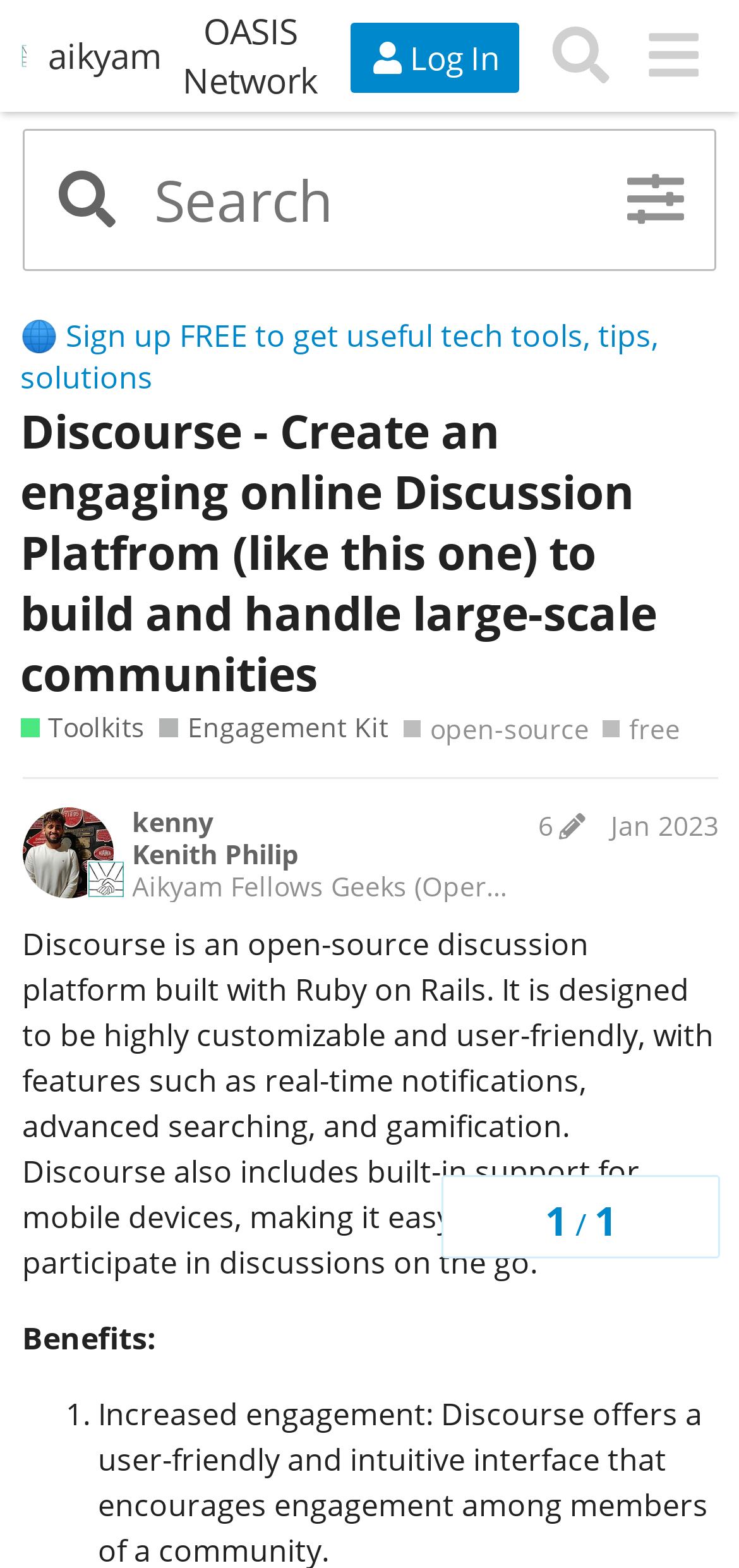What is the name of the person who posted in January 2023?
Examine the image and give a concise answer in one word or a short phrase.

kenny Kenith Philip